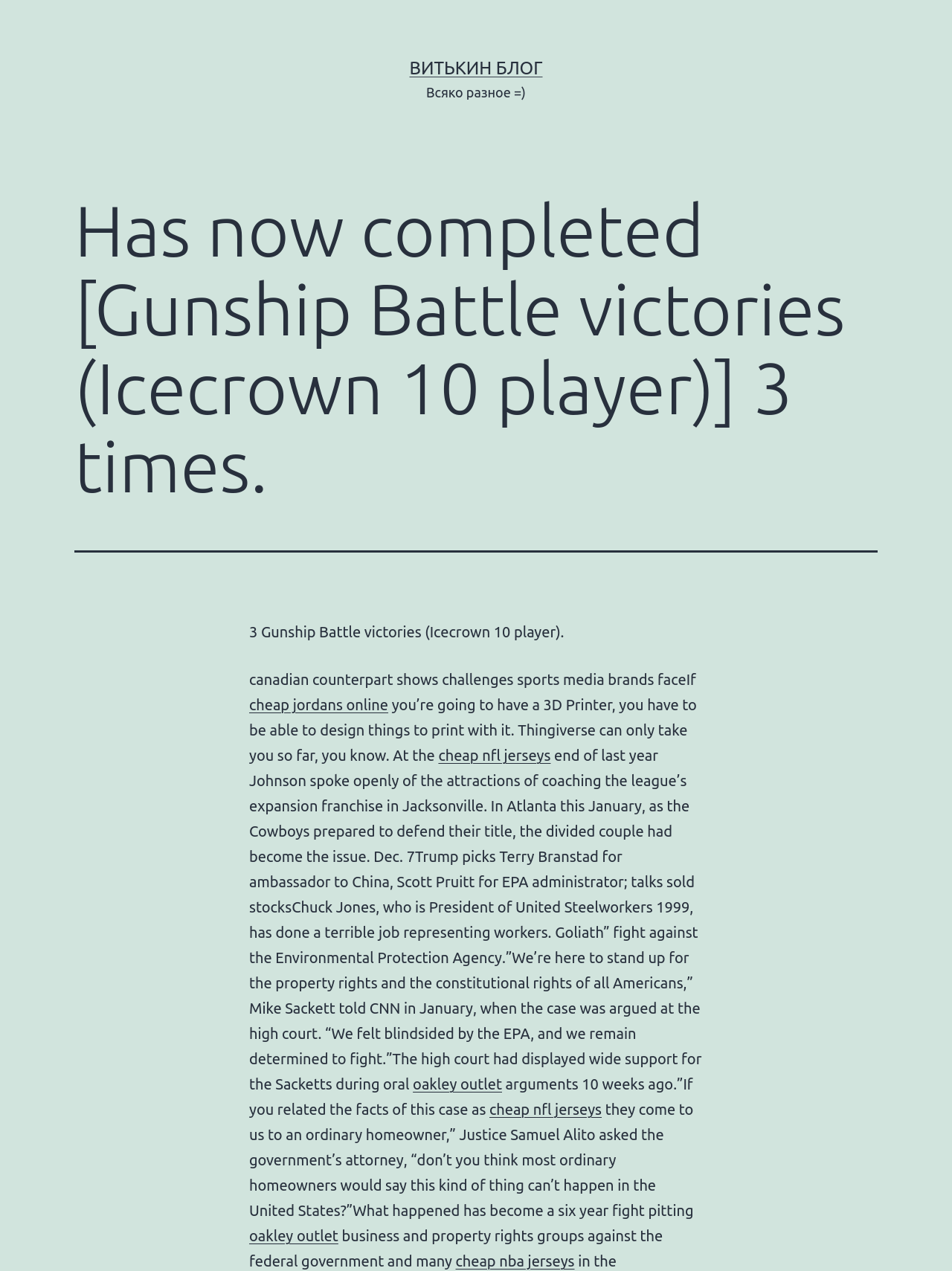Respond to the question below with a single word or phrase: How many Gunship Battle victories are mentioned?

3